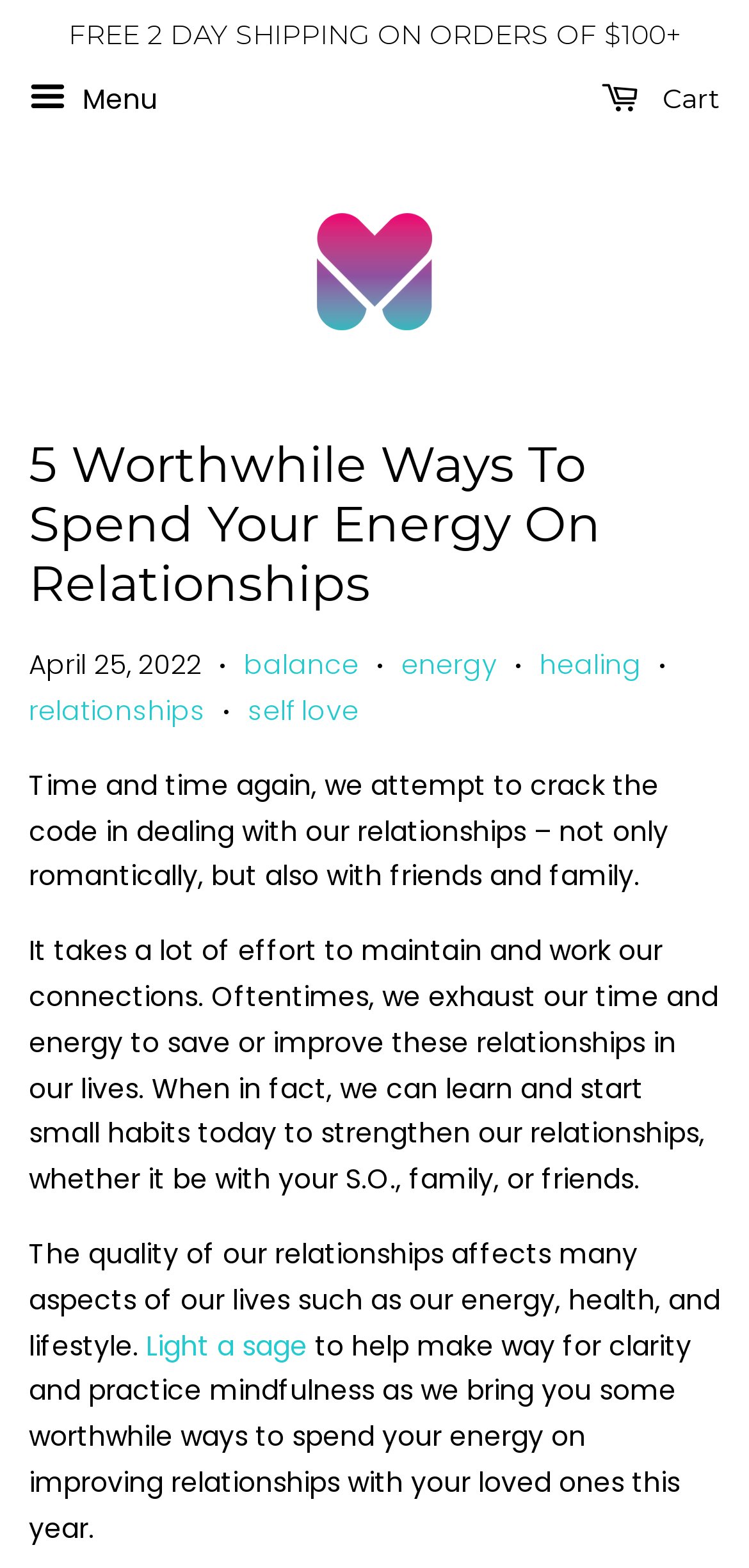What is the purpose of lighting a sage?
Examine the image and provide an in-depth answer to the question.

According to the article, lighting a sage is mentioned as a way to 'help make way for clarity and practice mindfulness as we bring you some worthwhile ways to spend your energy on improving relationships with your loved ones this year.' This implies that the purpose of lighting a sage is to promote mindfulness.